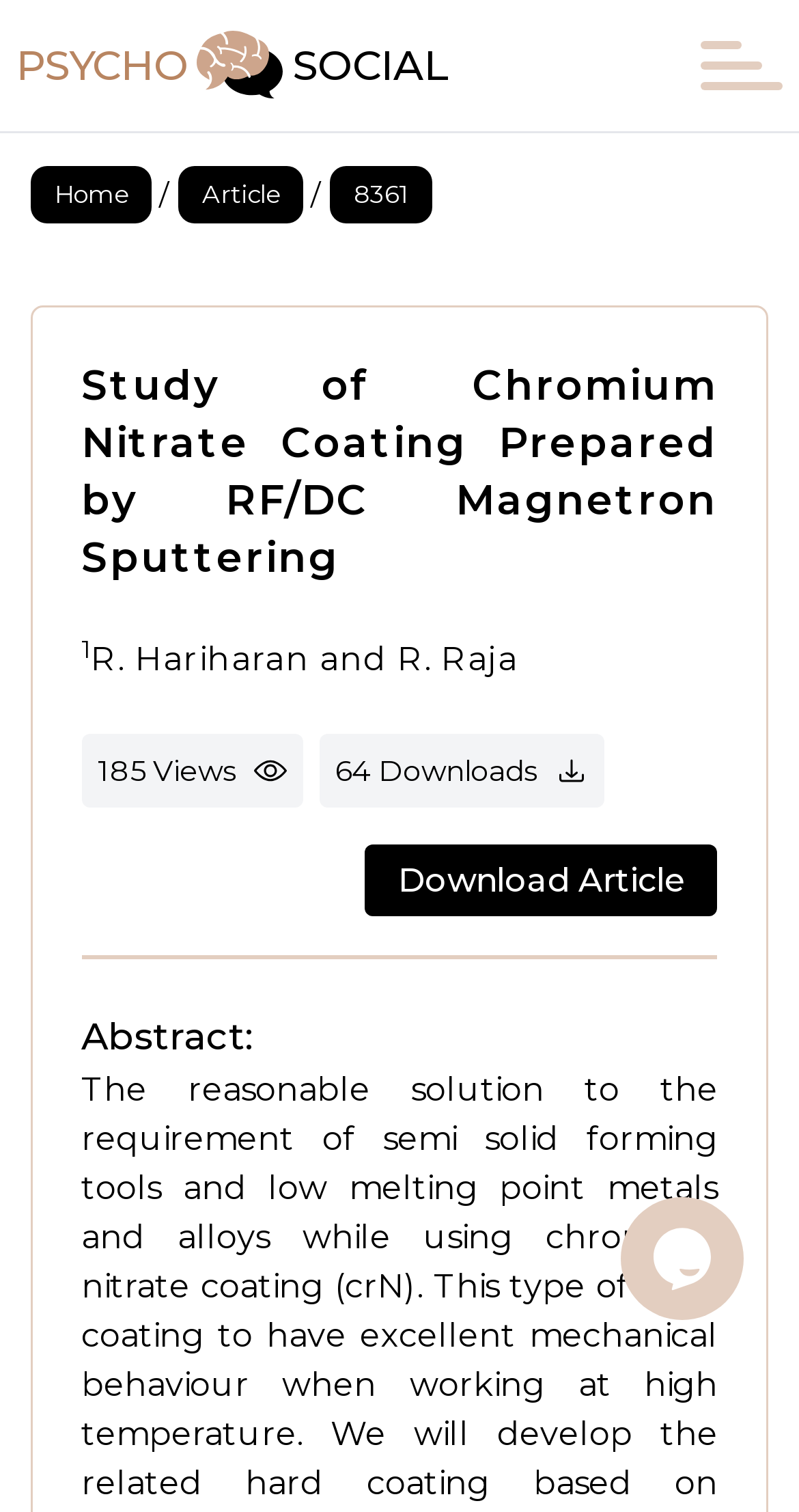Summarize the webpage comprehensively, mentioning all visible components.

This webpage appears to be a professional publication focused on mental health and substance abuse, as indicated by the meta description. 

At the top left of the page, there is a link labeled "PSYCHO SOCIAL" accompanied by a small image. To the right of this link, there are three more links: "Home", a separator slash, and "Article". The "Article" link is followed by a link labeled "8361", which is a specific article title. 

The article title, "Study of Chromium Nitrate Coating Prepared by RF/DC Magnetron Sputtering", is displayed prominently in a large font size. Below the title, the authors' names, "R. Hariharan and R. Raja", are listed. There is a superscript symbol next to the authors' names. 

On the same line as the authors' names, there are three pieces of information: the number "185" with the label "Views", an image, and the number "64" with the label "Downloads". Another image is placed to the right of the "Downloads" label. 

Below these details, there is a link to "Download Article" and an abstract section labeled "Abstract:". The abstract text is not provided in the accessibility tree. 

At the bottom right of the page, there is a chat widget iframe, which is likely a live chat support feature.